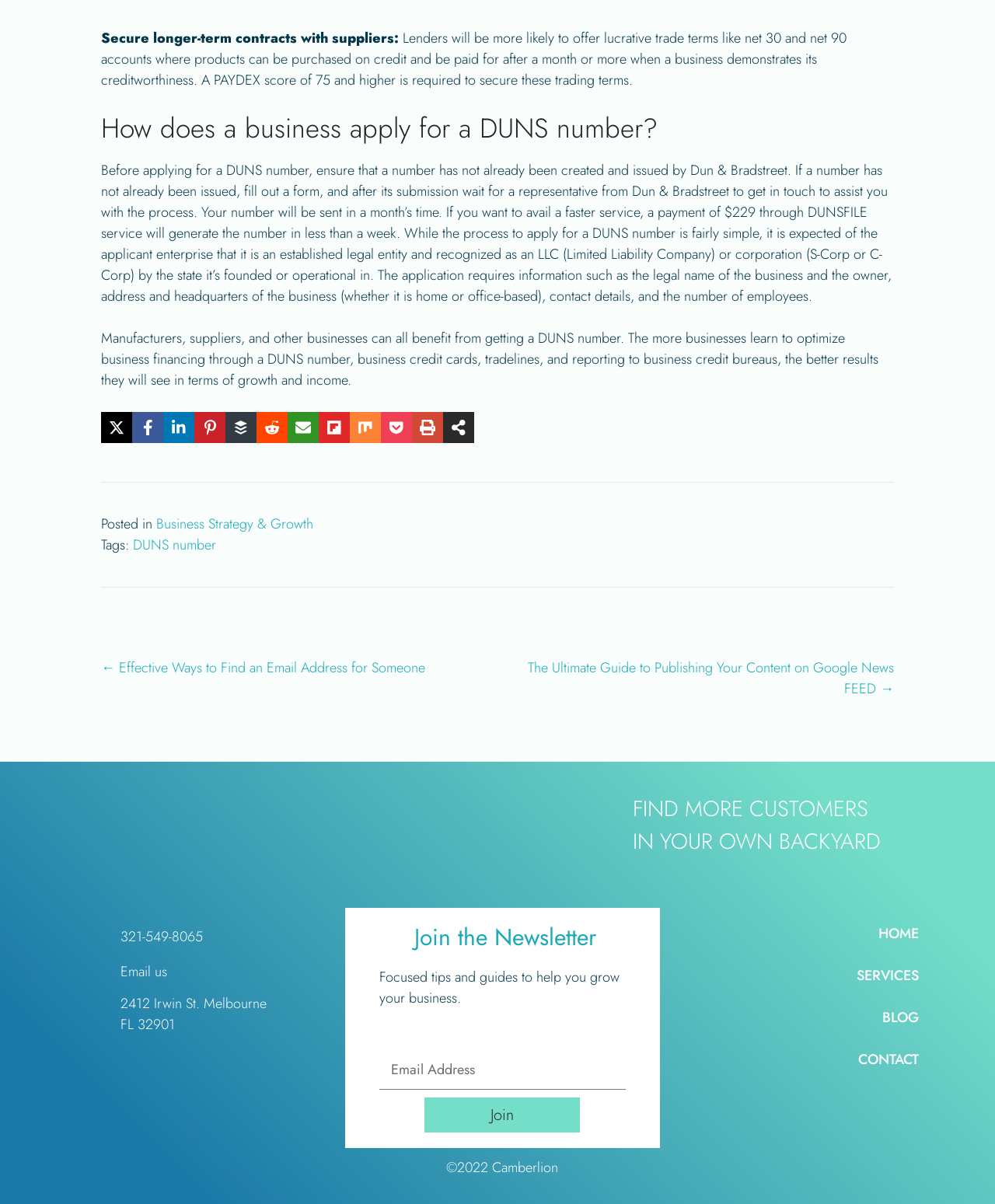Determine the bounding box for the UI element as described: "Business Strategy & Growth". The coordinates should be represented as four float numbers between 0 and 1, formatted as [left, top, right, bottom].

[0.157, 0.427, 0.315, 0.444]